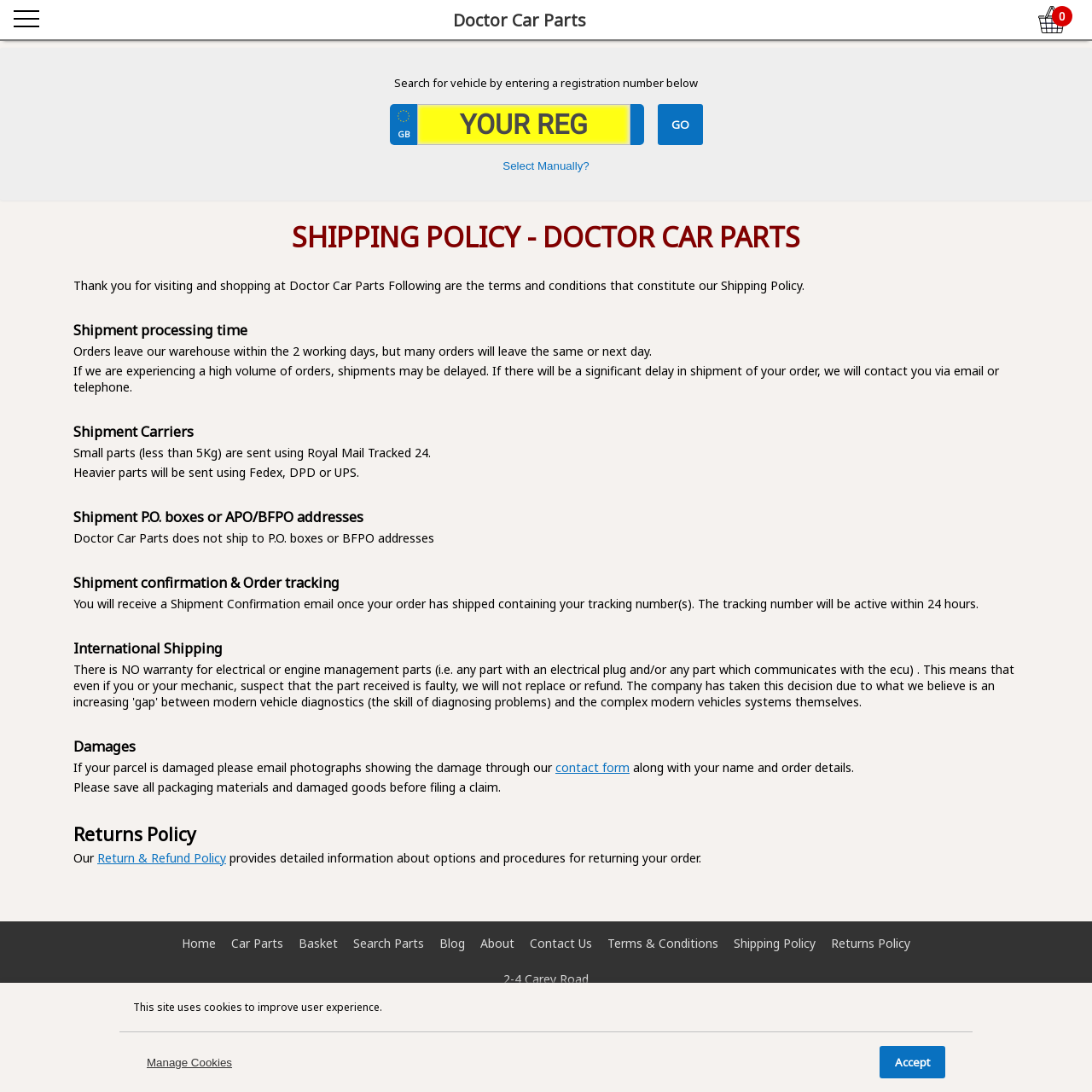Generate a comprehensive description of the webpage.

The webpage is about the shipping policy of Doctor Car Parts. At the top, there is a navigation bar with links to the homepage, cart, and search functionality. On the top right, there is a cart icon with a number "0" indicating an empty cart. Below the navigation bar, there is a search box where users can enter their vehicle's registration number to search for parts.

To the left of the search box, there is a small EU flag icon and the text "GB" indicating the website's region. Below the search box, there is a button labeled "GO" and another button labeled "Select Manually?".

The main content of the webpage is divided into sections, each with a heading. The first section is the shipping policy introduction, followed by sections on shipment processing time, shipment carriers, shipment to P.O. boxes or APO/BFPO addresses, shipment confirmation and order tracking, international shipping, damages, and returns policy.

Each section contains detailed information about the corresponding topic. For example, the shipment processing time section states that orders leave the warehouse within 2 working days, but may be delayed during high volume periods. The shipment carriers section lists the carriers used for small and heavy parts.

At the bottom of the webpage, there is a footer section with links to various pages, including the homepage, car parts, basket, search parts, blog, about, contact us, terms and conditions, shipping policy, and returns policy. There is also a copyright notice with the year 2024 and a link to the Doctor Car Parts website.